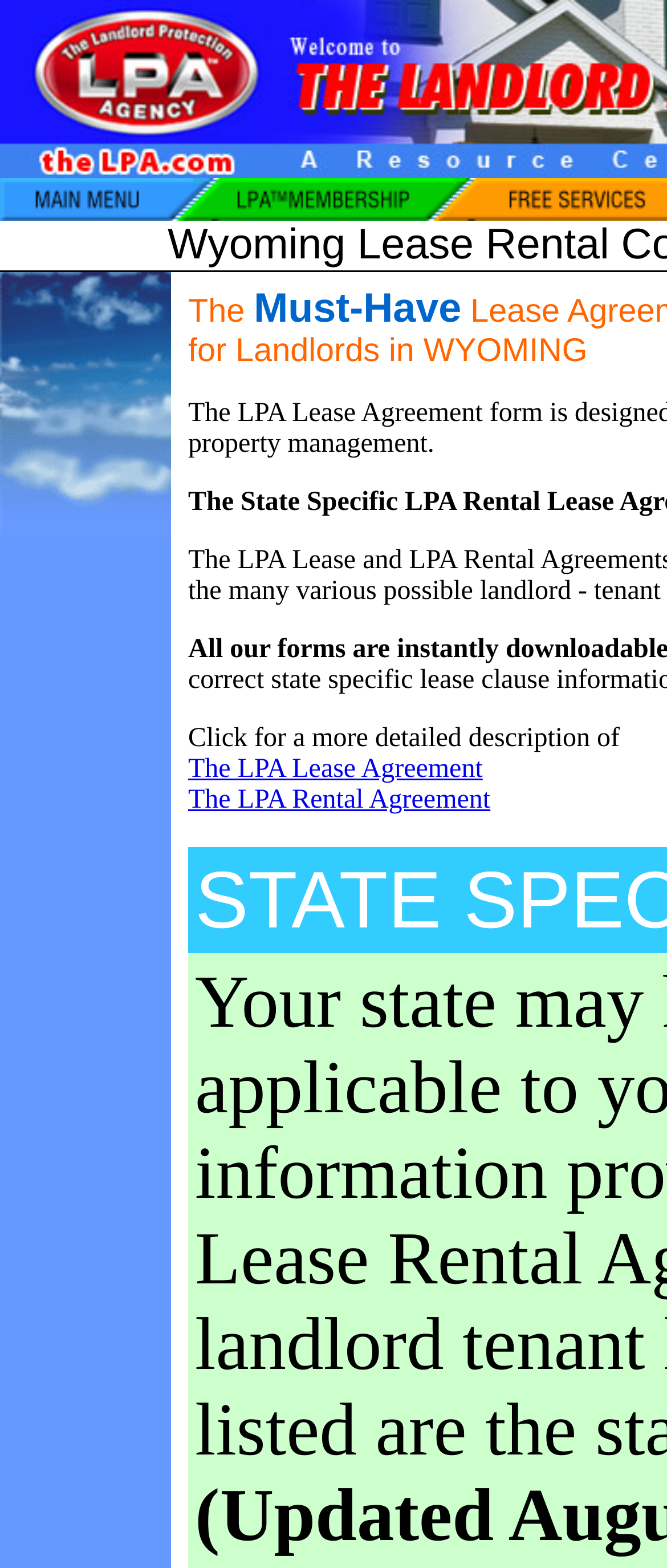Extract the heading text from the webpage.

Wyoming Lease Rental Contract Clause Inserts